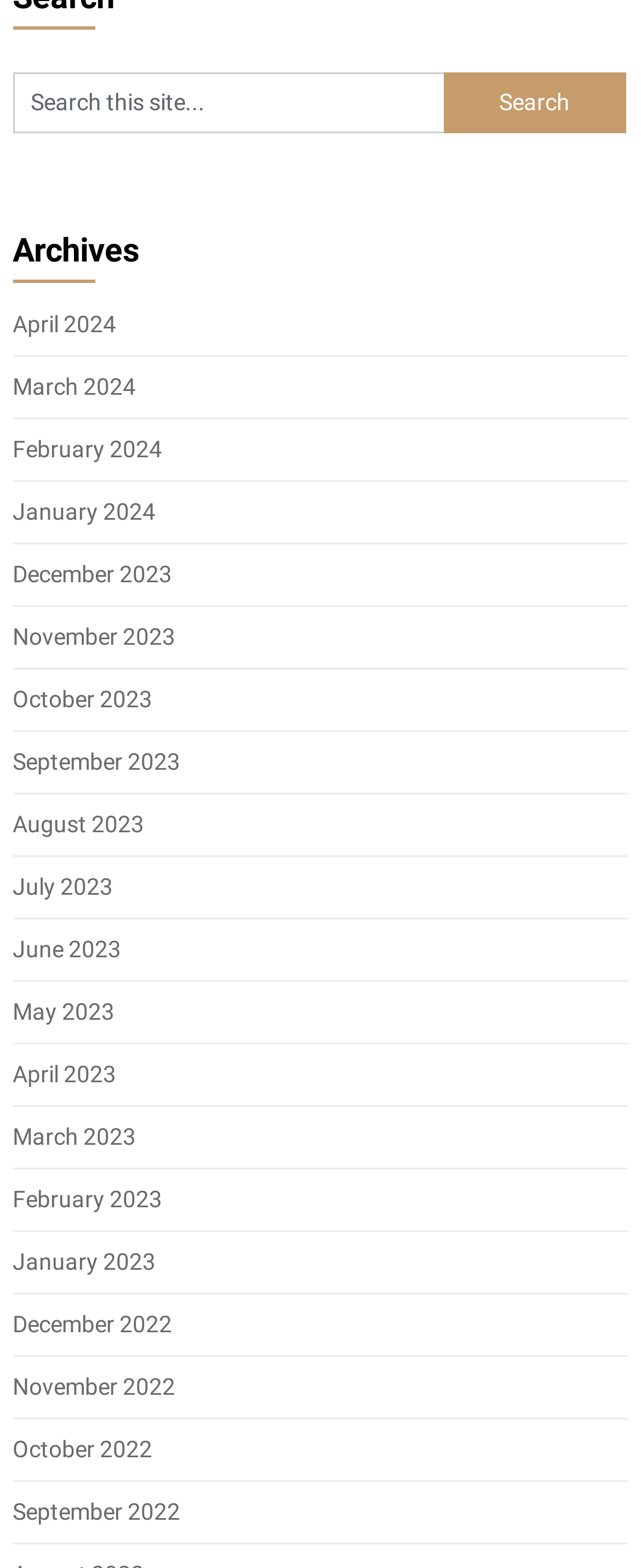Show the bounding box coordinates for the element that needs to be clicked to execute the following instruction: "View archives for April 2024". Provide the coordinates in the form of four float numbers between 0 and 1, i.e., [left, top, right, bottom].

[0.02, 0.198, 0.182, 0.215]